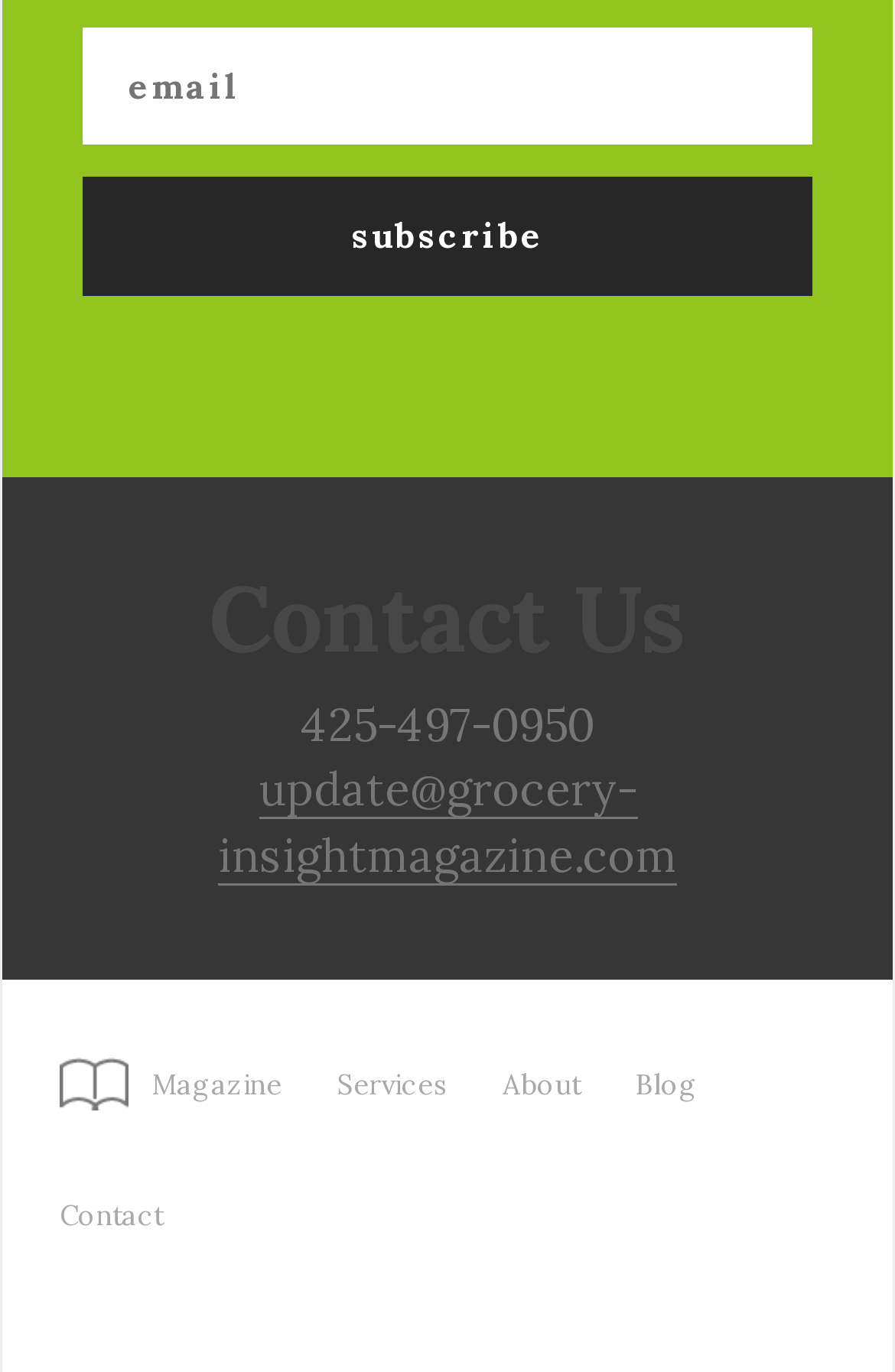What is the phone number listed?
Answer the question with a detailed explanation, including all necessary information.

The phone number is listed as '425-497-0950' and is displayed as a static text element, suggesting that it is a contact number for the website or organization.